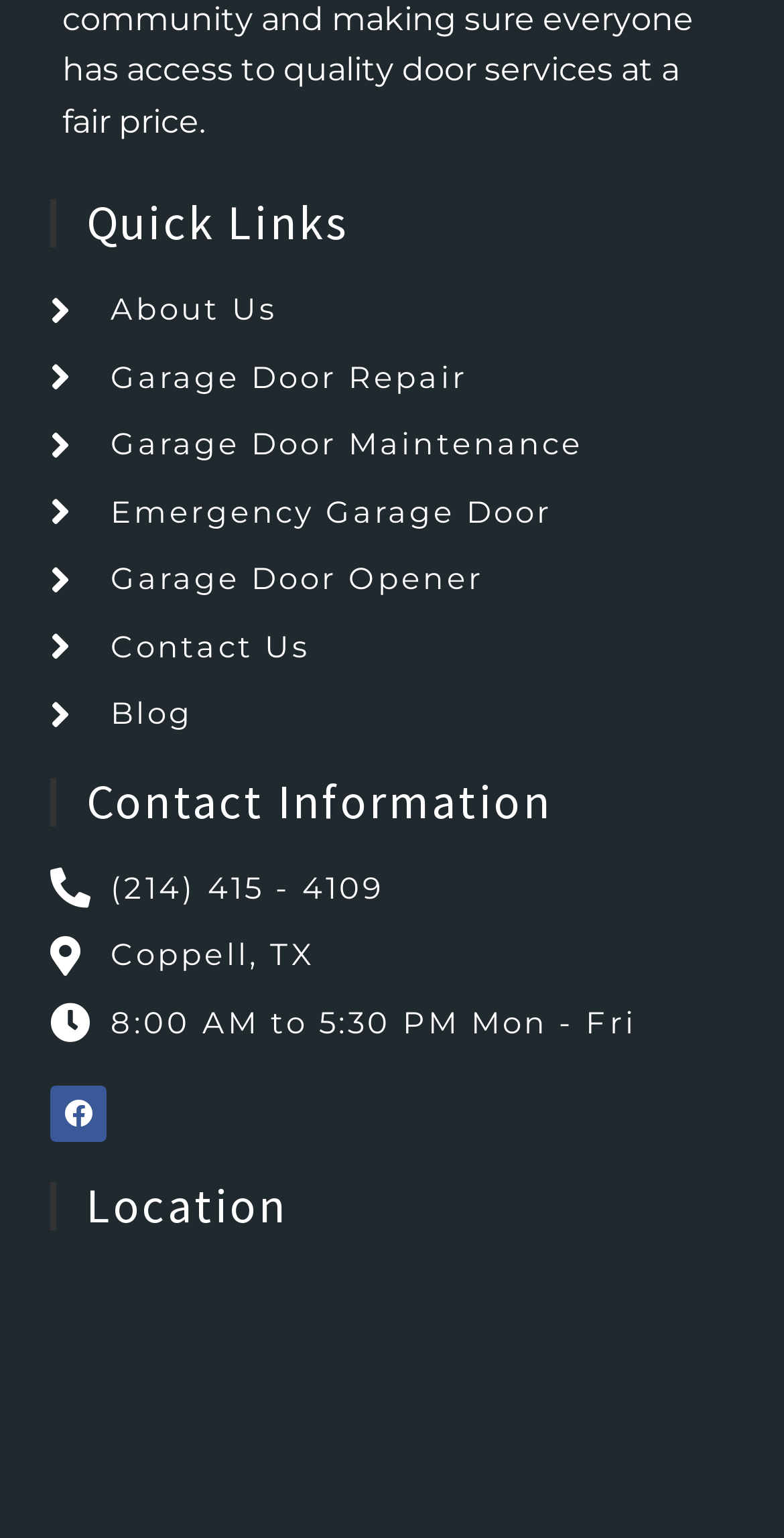Utilize the information from the image to answer the question in detail:
What social media platform is linked?

The social media platform linked is Facebook, indicated by the link 'Facebook ' at the bottom of the webpage.